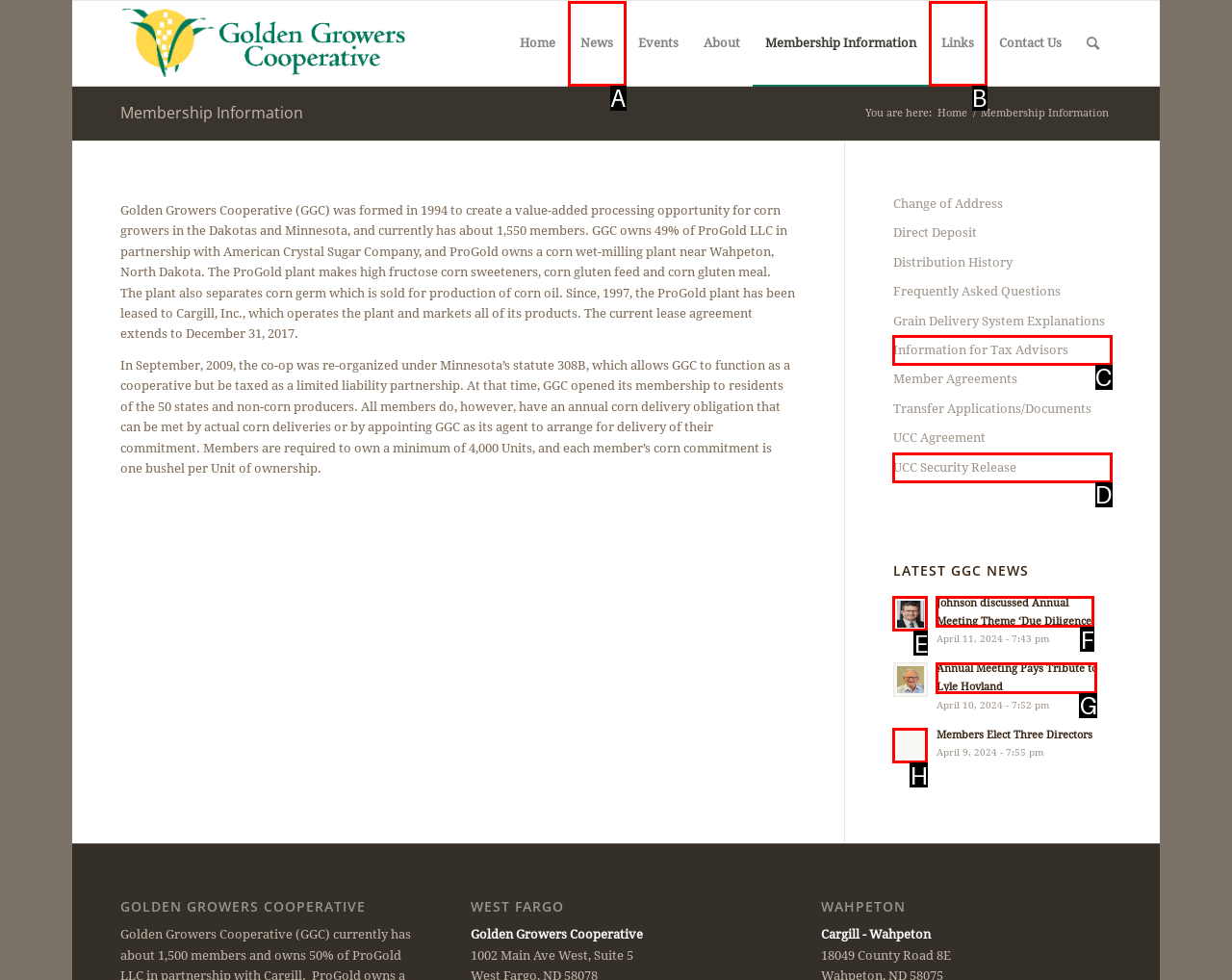Tell me which one HTML element I should click to complete this task: Click the 'Johnson discussed Annual Meeting Theme ‘Due Diligence’' news link Answer with the option's letter from the given choices directly.

F